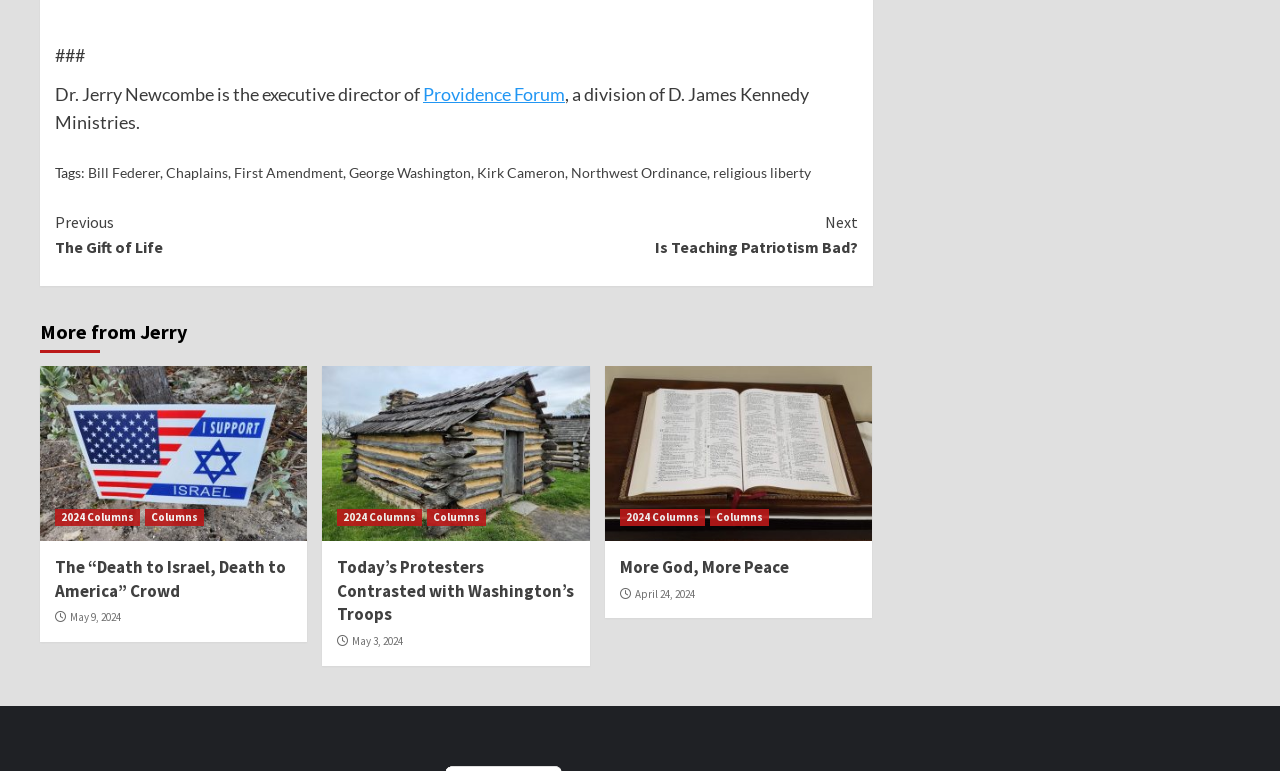Determine the bounding box coordinates of the region that needs to be clicked to achieve the task: "Click on the 'Providence Forum' link".

[0.33, 0.107, 0.441, 0.136]